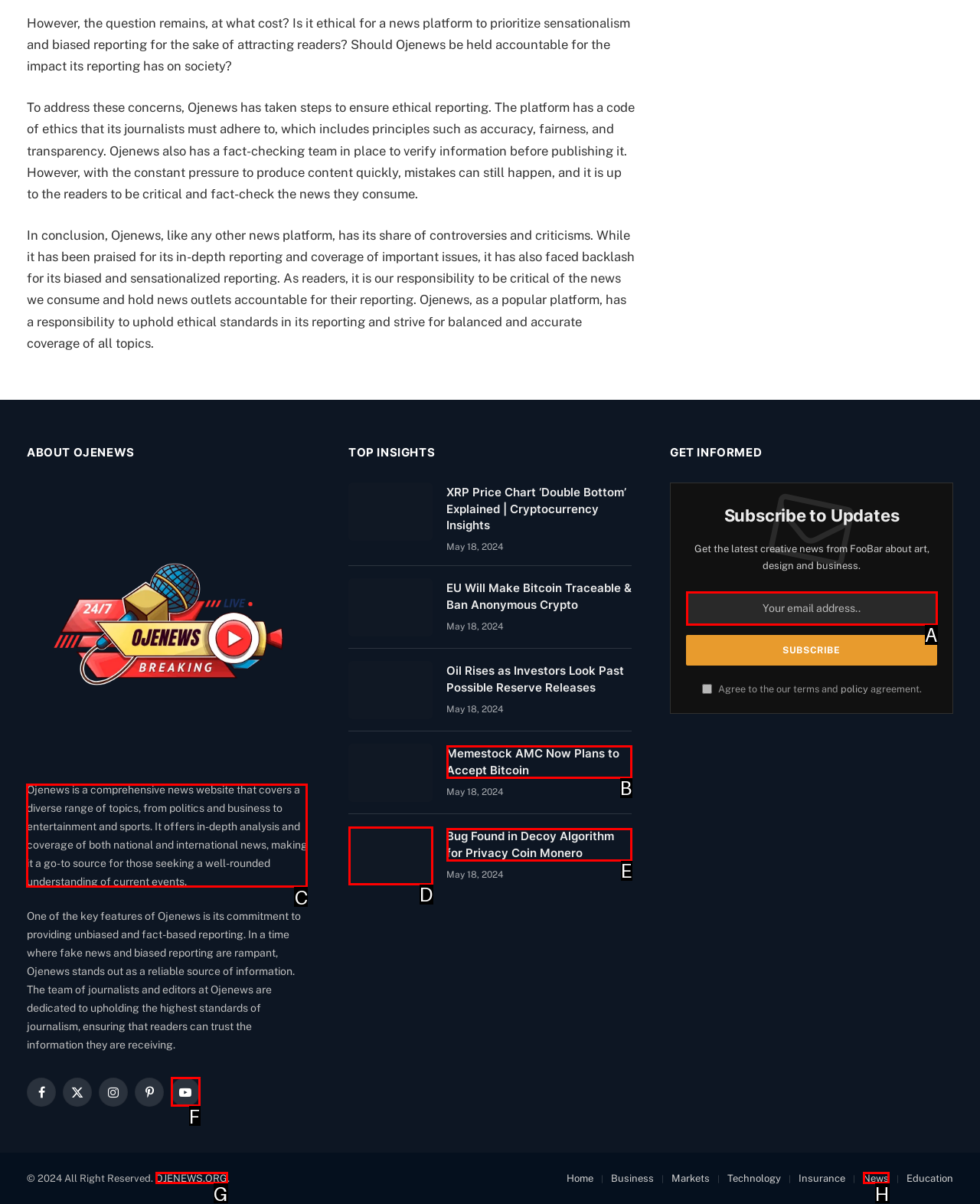Which UI element should be clicked to perform the following task: Read about Ojenews? Answer with the corresponding letter from the choices.

C